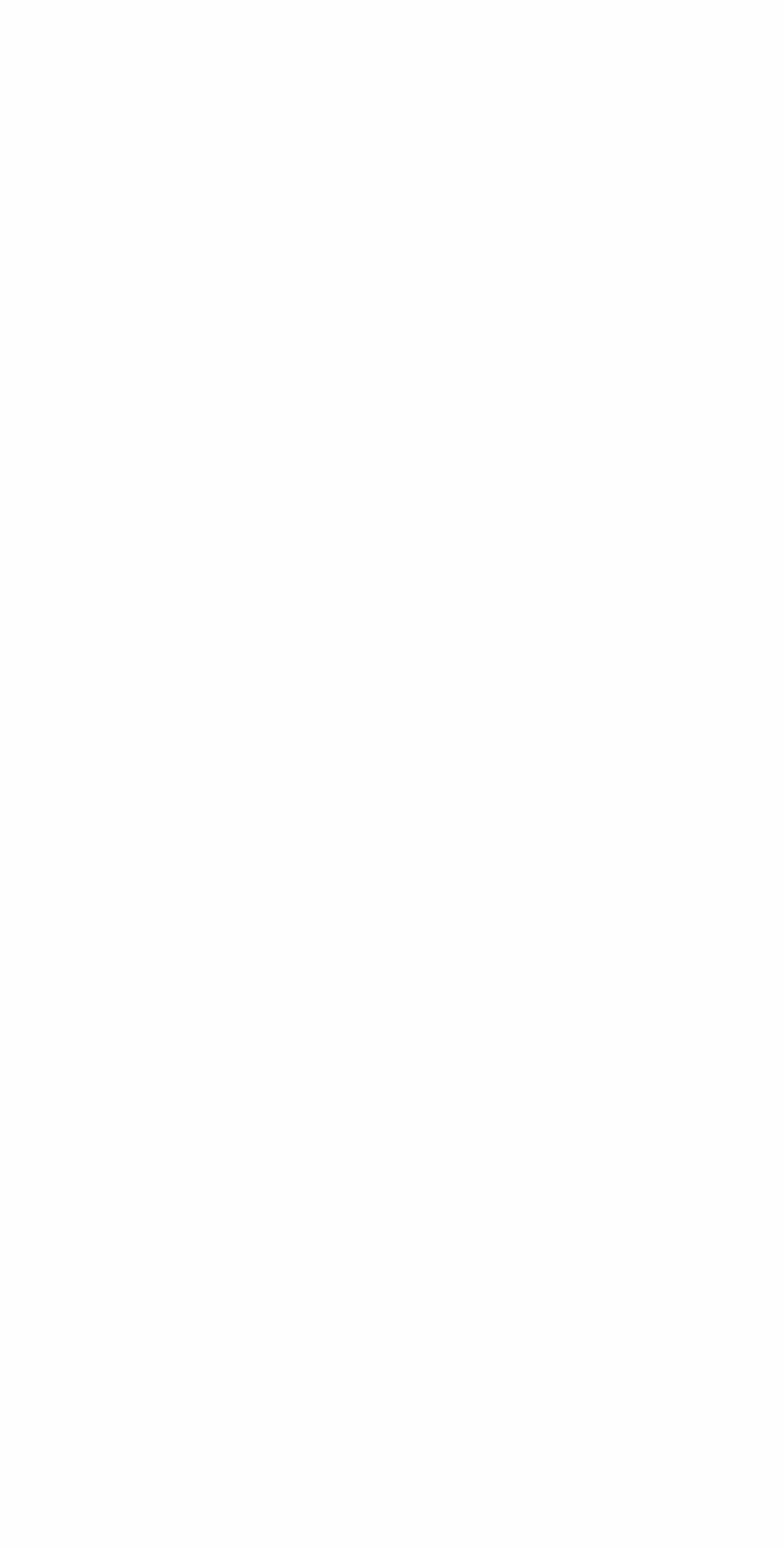For the element described, predict the bounding box coordinates as (top-left x, top-left y, bottom-right x, bottom-right y). All values should be between 0 and 1. Element description: Supplier Code Of Conduct

[0.064, 0.456, 0.482, 0.488]